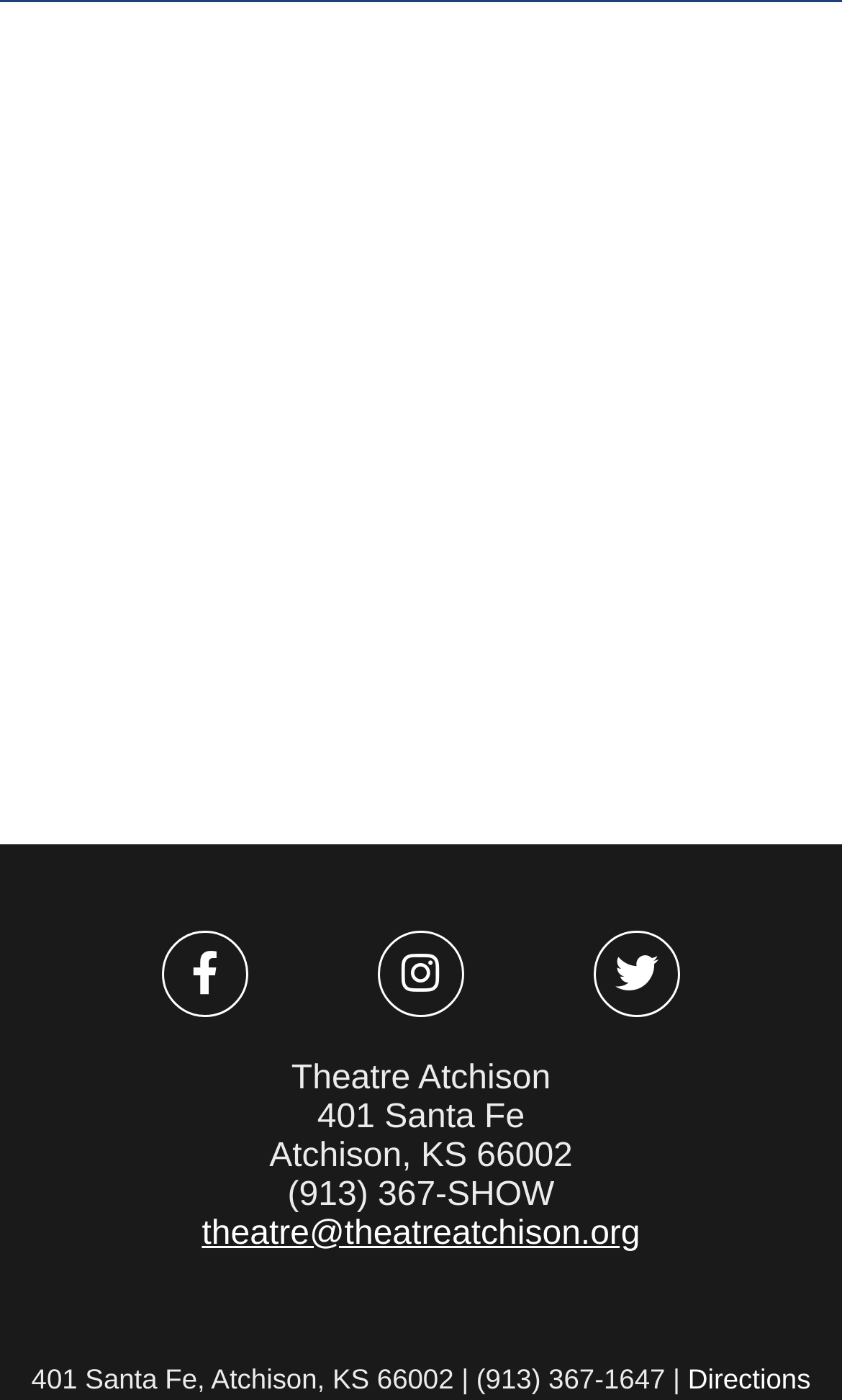What is the city and state of Theatre Atchison's location?
Refer to the image and give a detailed answer to the question.

I found the location information by examining the heading element that contains the address and contact information of Theatre Atchison. The city and state are explicitly stated as 'Atchison, KS'.